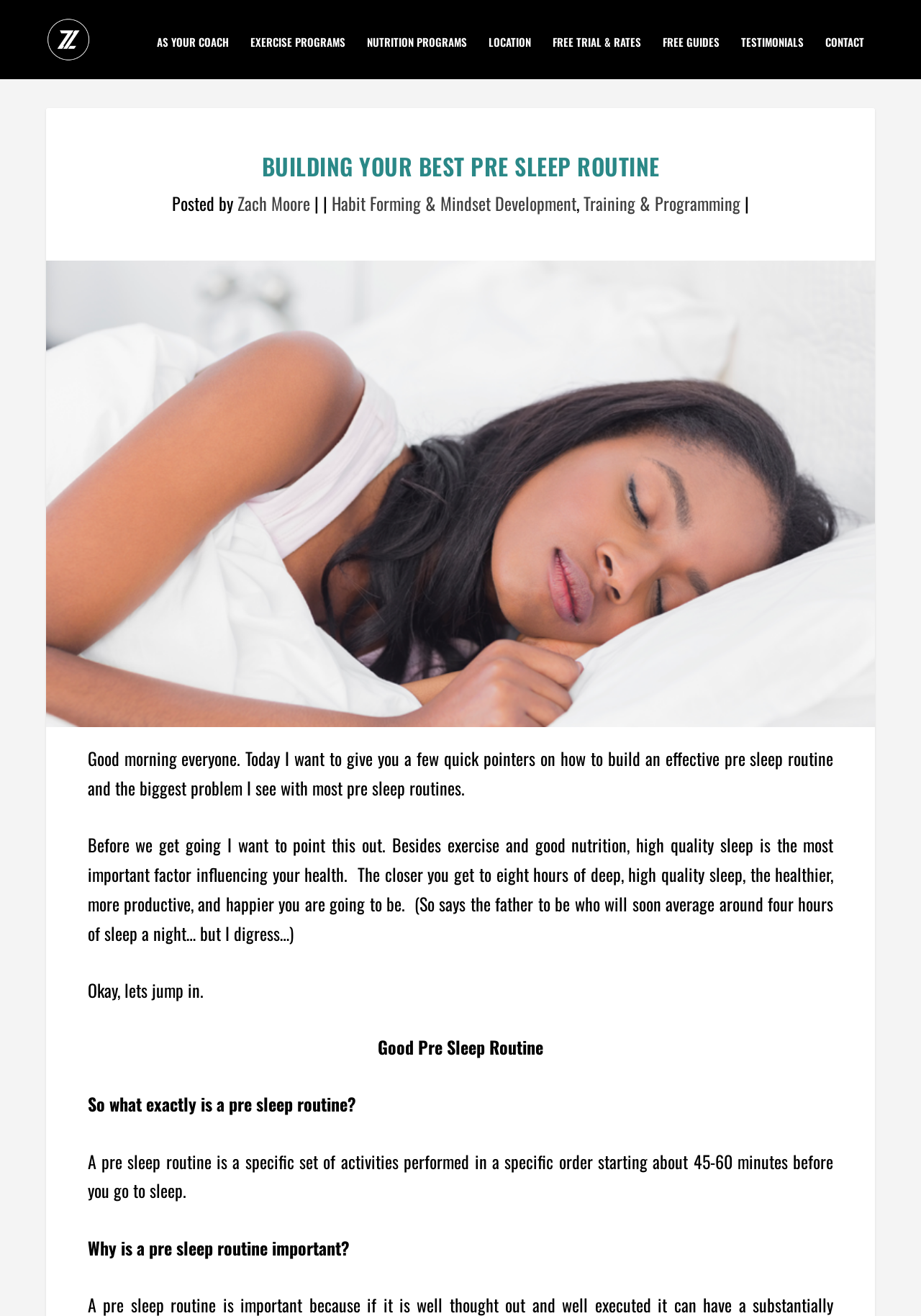Please provide the bounding box coordinates for the element that needs to be clicked to perform the following instruction: "Click on Zach Moore Training". The coordinates should be given as four float numbers between 0 and 1, i.e., [left, top, right, bottom].

[0.05, 0.013, 0.099, 0.047]